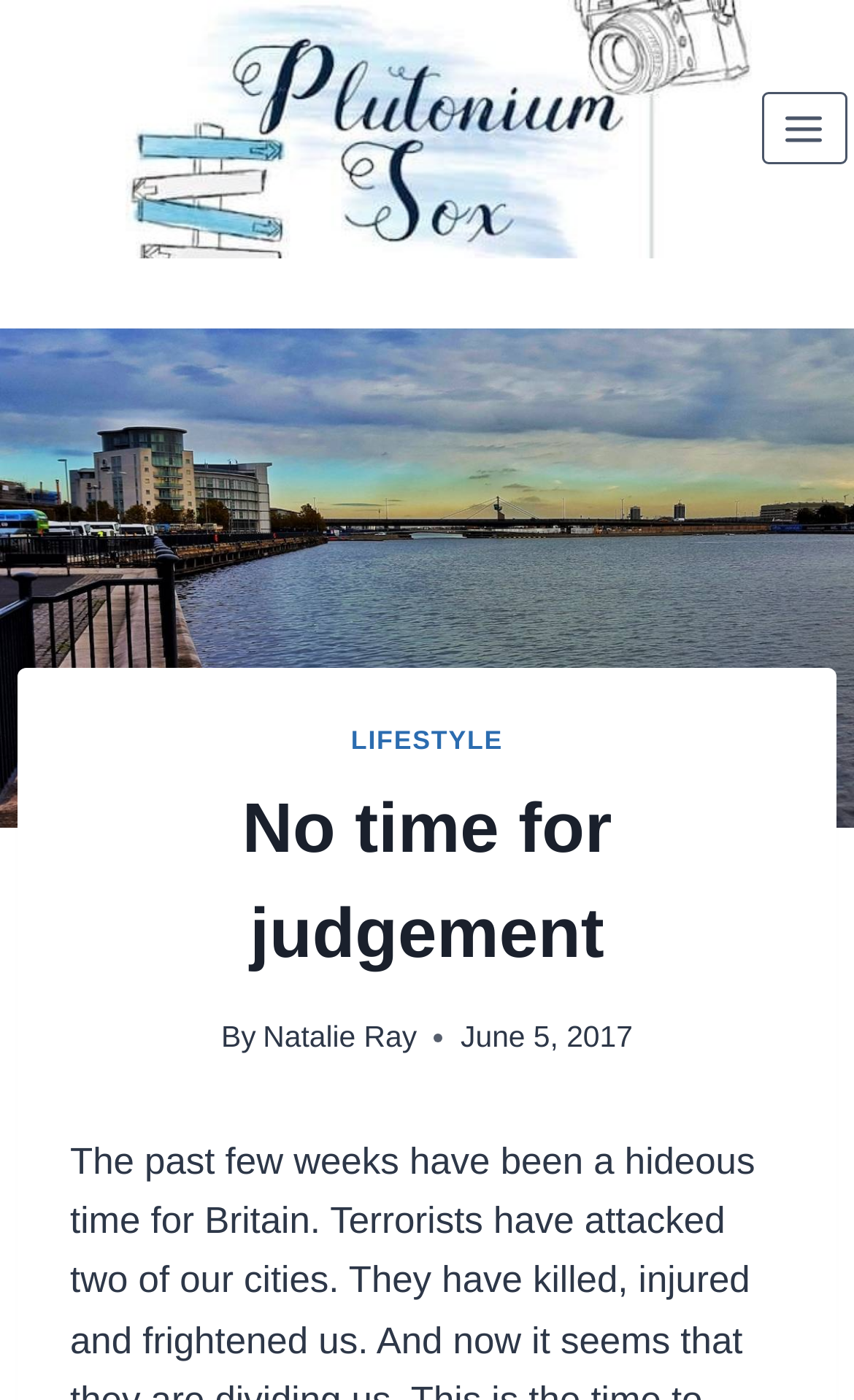Could you identify the text that serves as the heading for this webpage?

No time for judgement